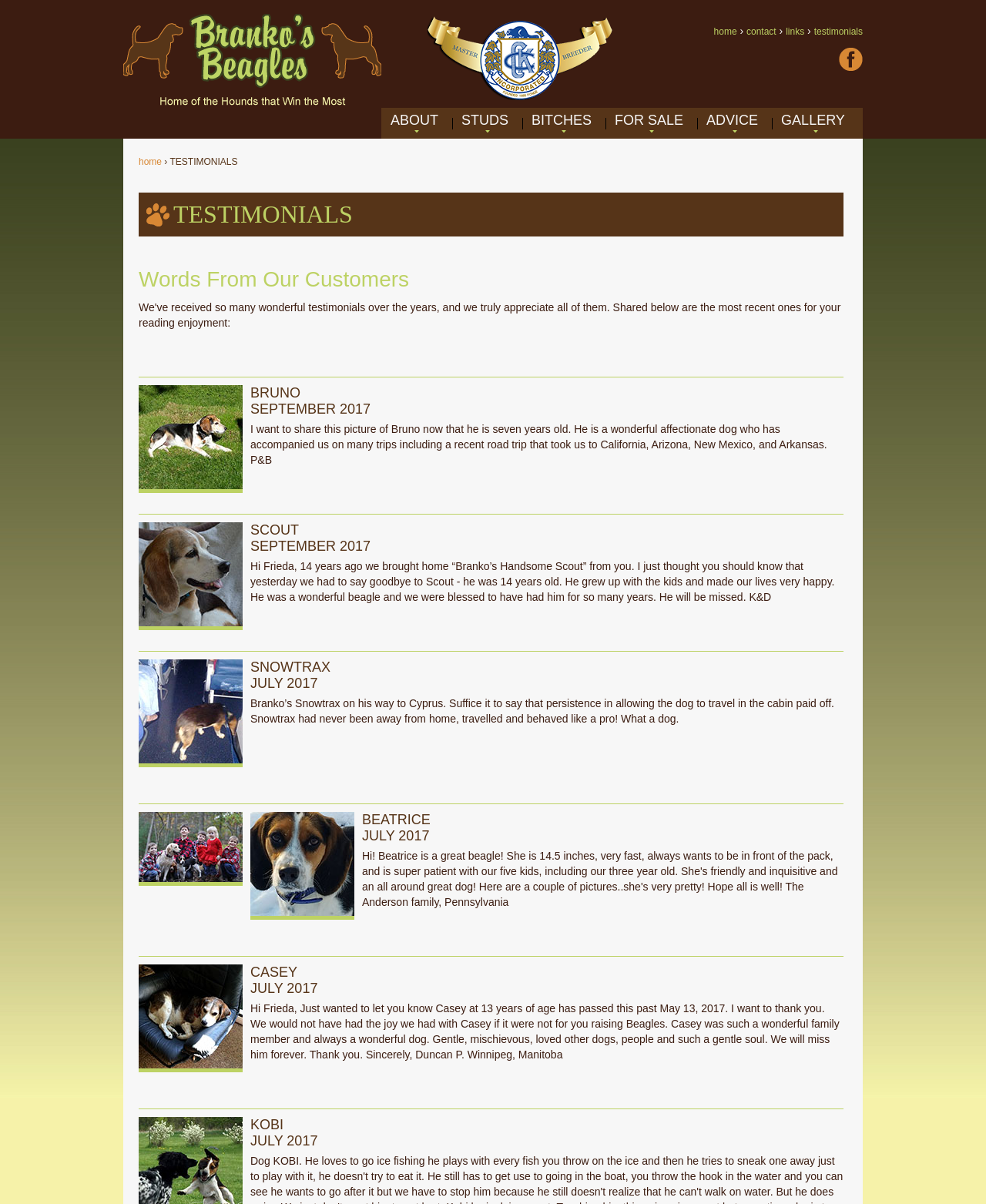What is the breed of dogs being bred?
Provide a short answer using one word or a brief phrase based on the image.

Beagles